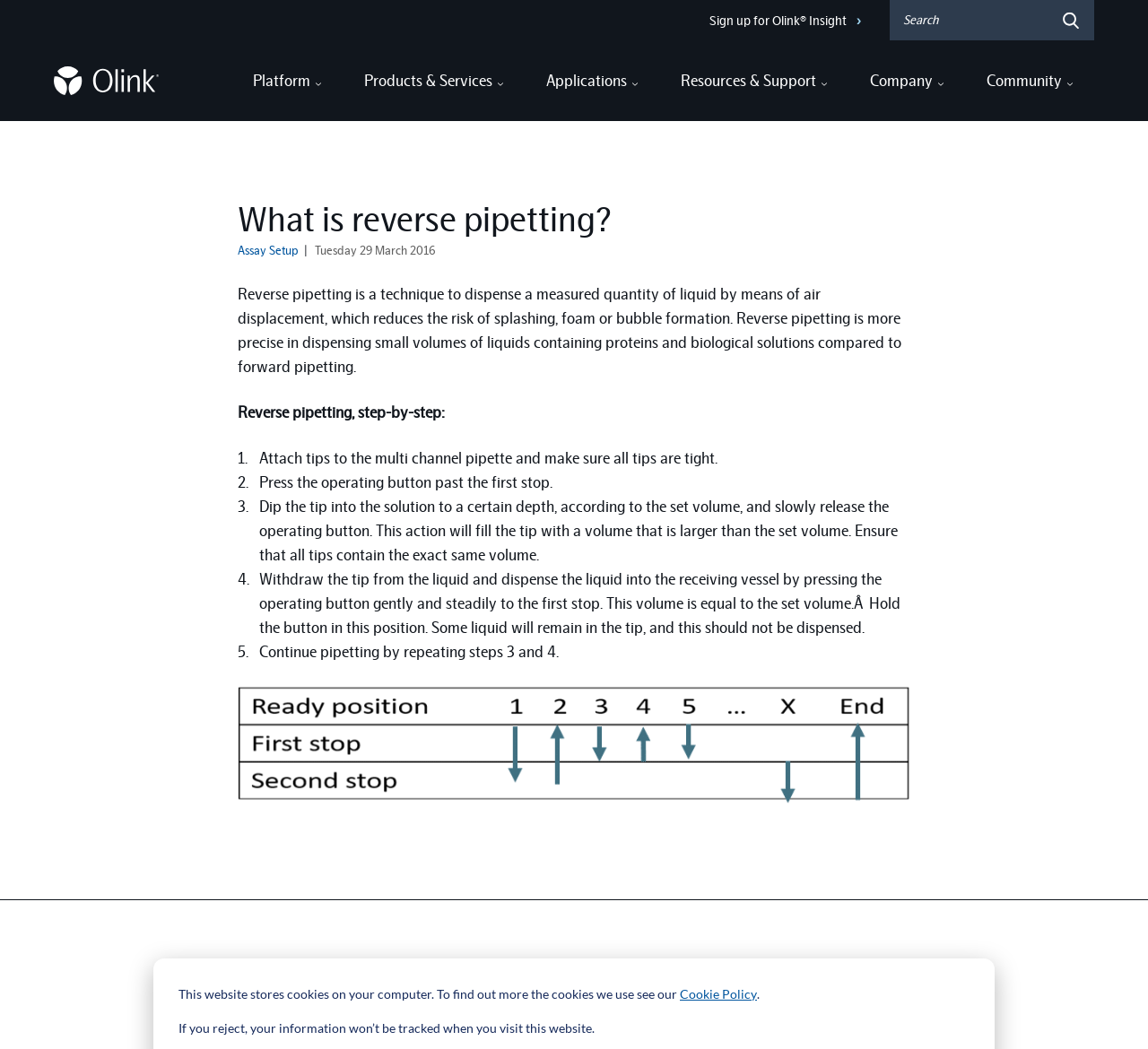Select the bounding box coordinates of the element I need to click to carry out the following instruction: "Enter search term".

[0.273, 0.92, 0.653, 0.97]